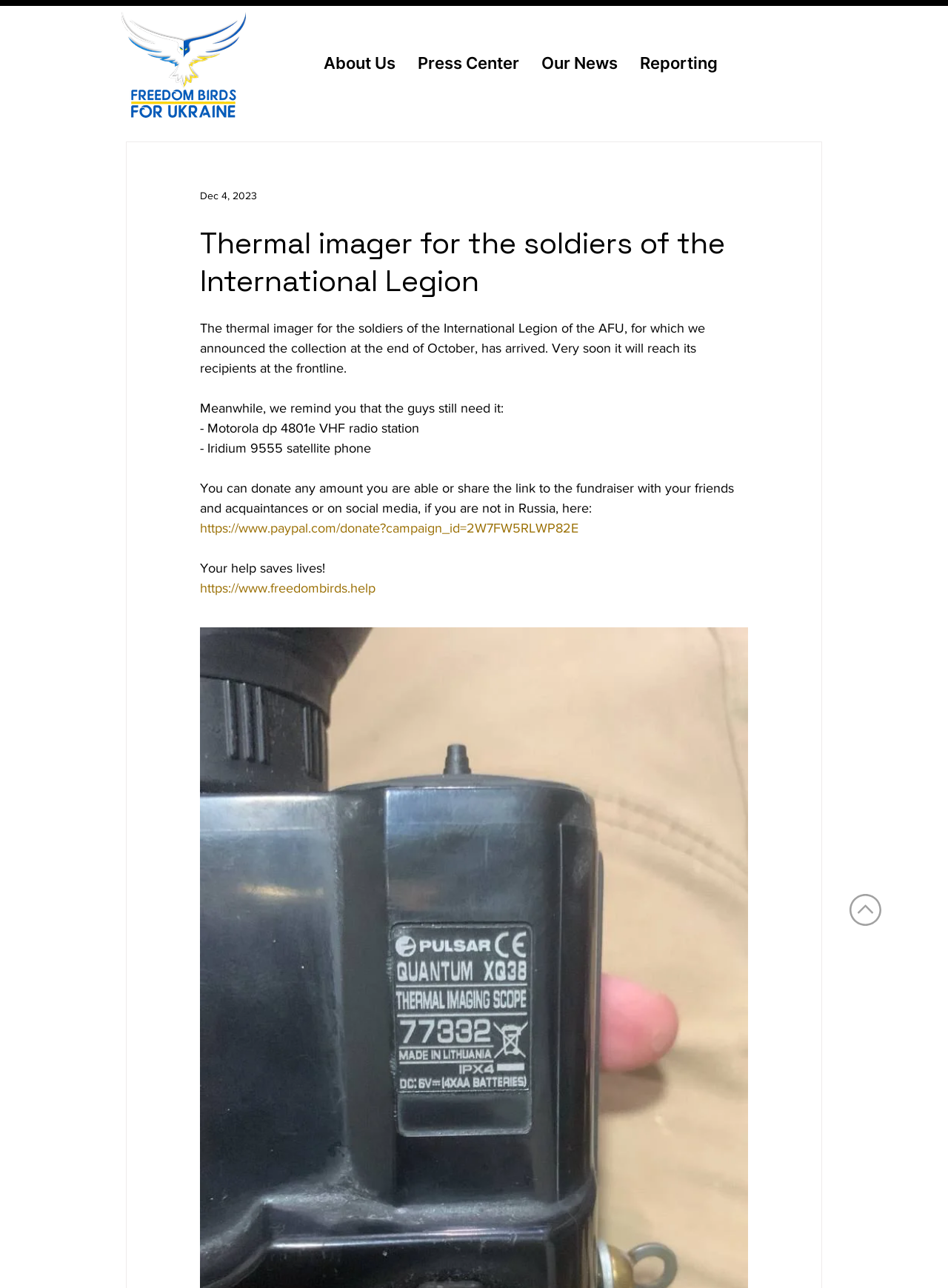Utilize the details in the image to thoroughly answer the following question: What is the current status of the thermal imager?

The webpage states 'The thermal imager for the soldiers of the International Legion of the AFU, for which we announced the collection at the end of October, has arrived.' indicating that the thermal imager has arrived.